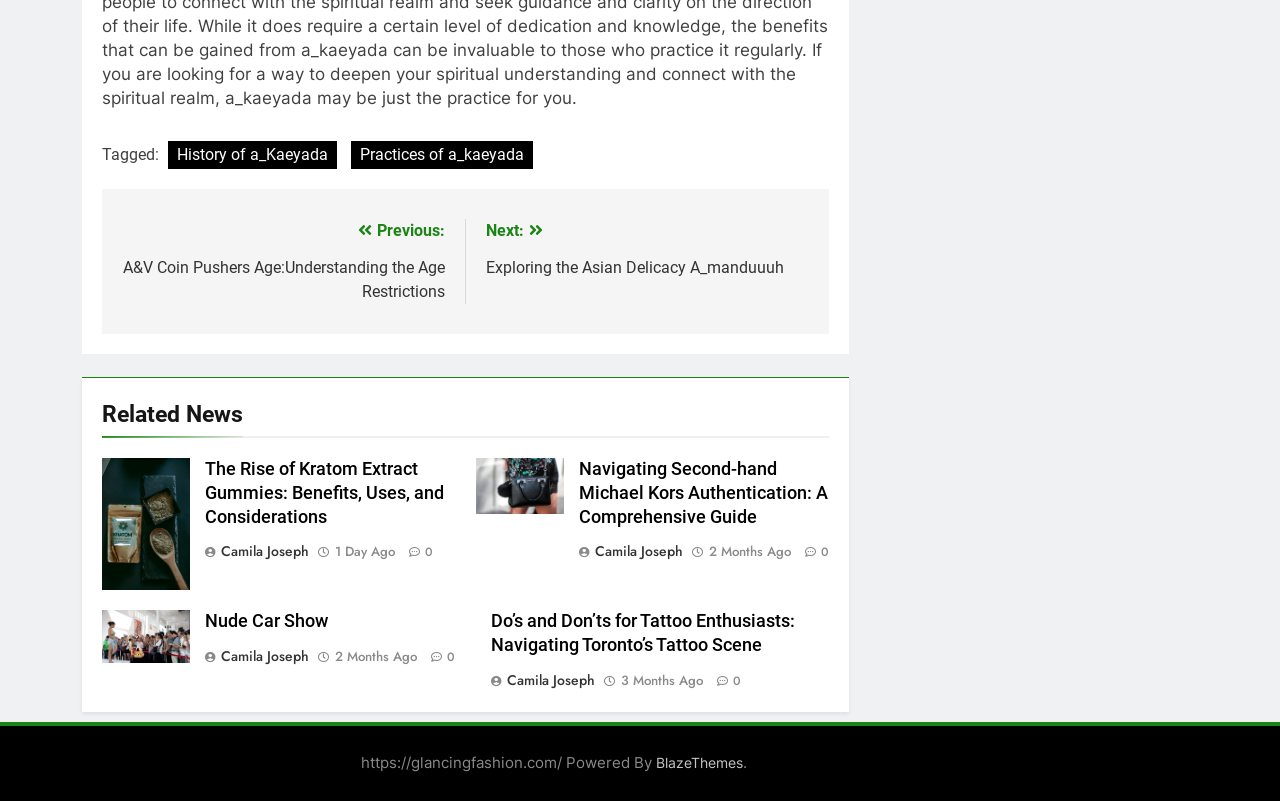What is the purpose of the 'Posts' section?
Look at the screenshot and provide an in-depth answer.

The 'Posts' section is located at the top of the webpage and contains links to previous and next posts, indicating that its purpose is to facilitate navigation between different posts.